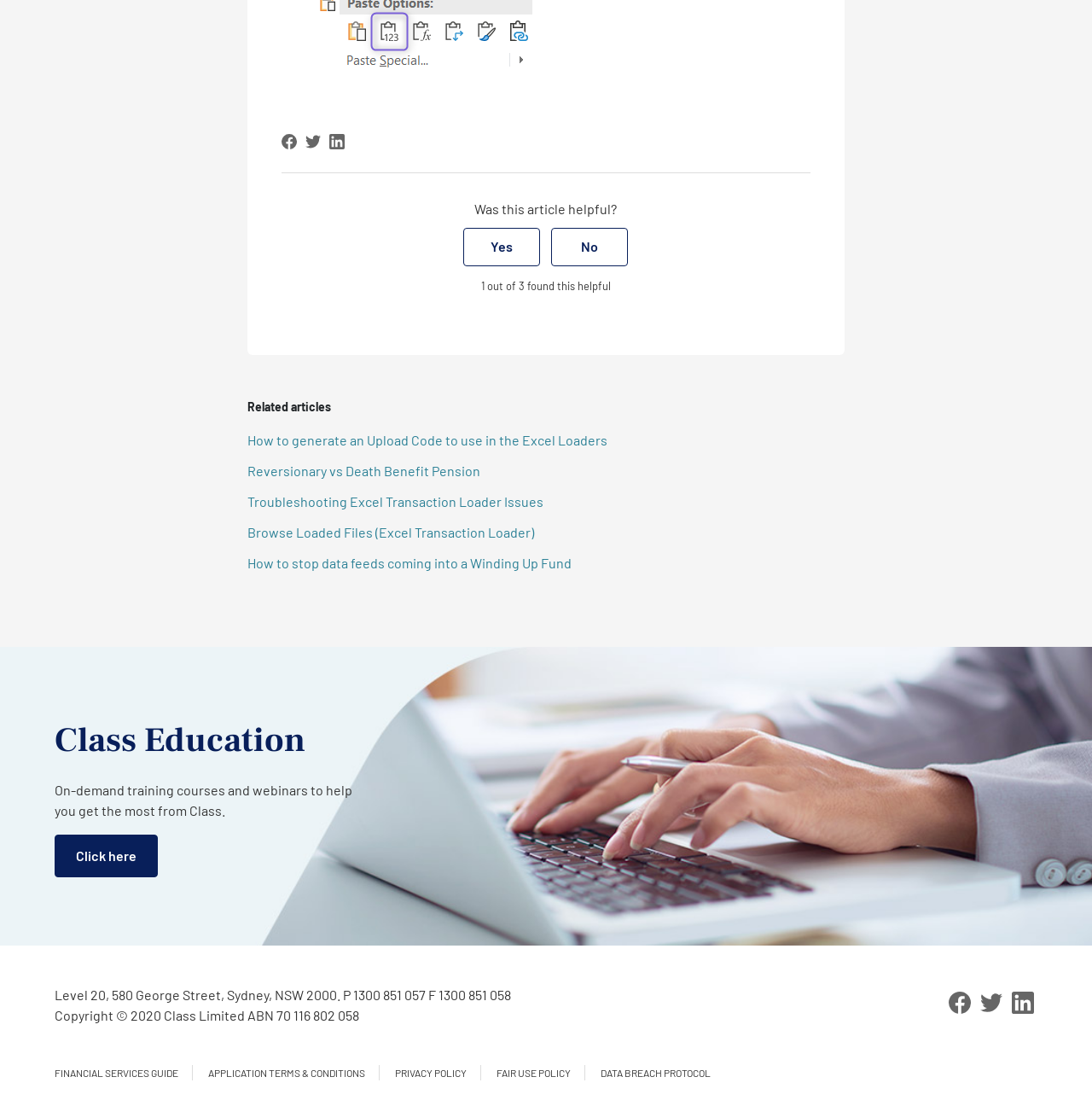Determine the bounding box coordinates in the format (top-left x, top-left y, bottom-right x, bottom-right y). Ensure all values are floating point numbers between 0 and 1. Identify the bounding box of the UI element described by: Financial services guide

[0.05, 0.965, 0.163, 0.976]